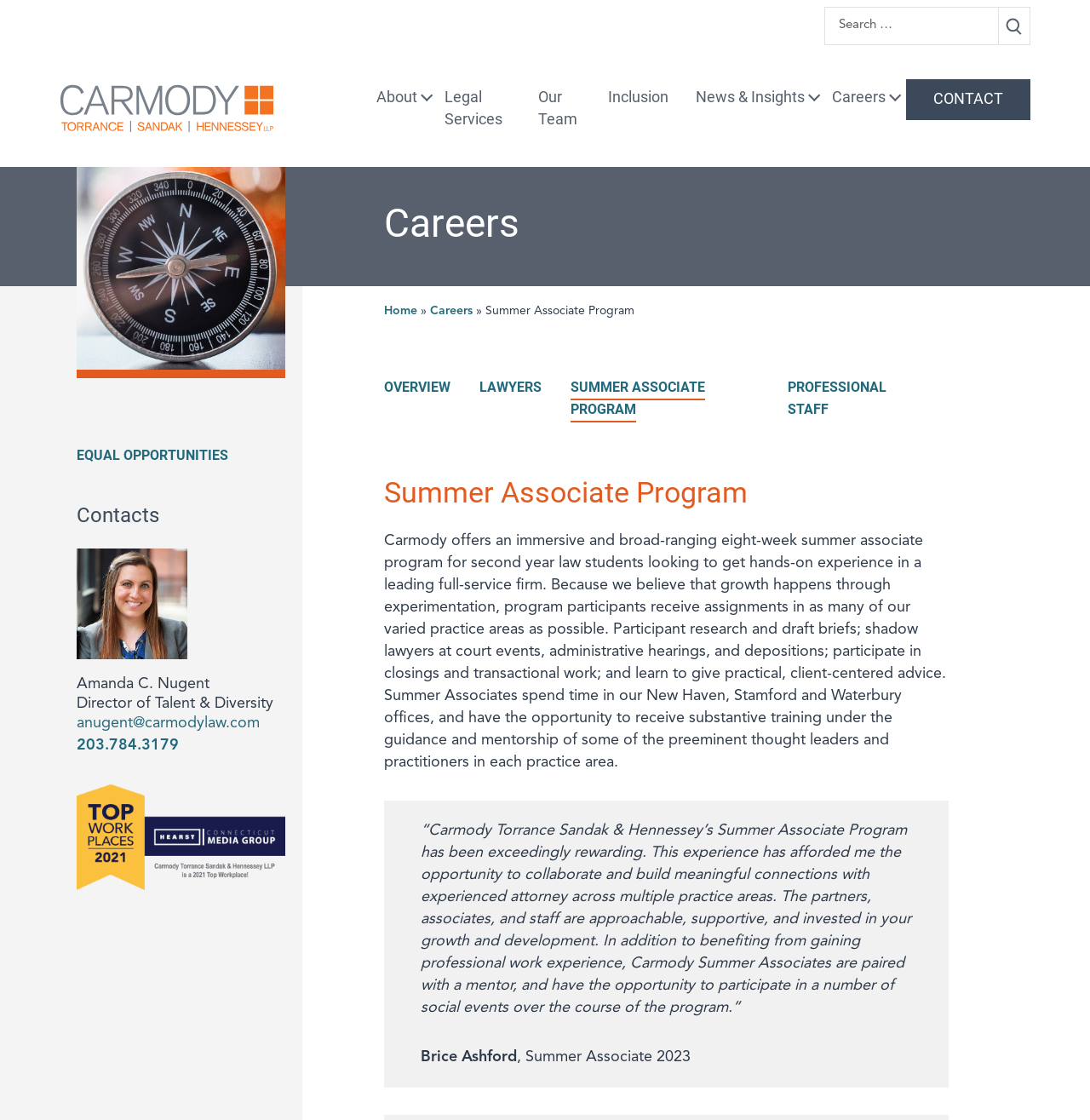Provide a single word or phrase answer to the question: 
What is the duration of the summer associate program?

Eight weeks